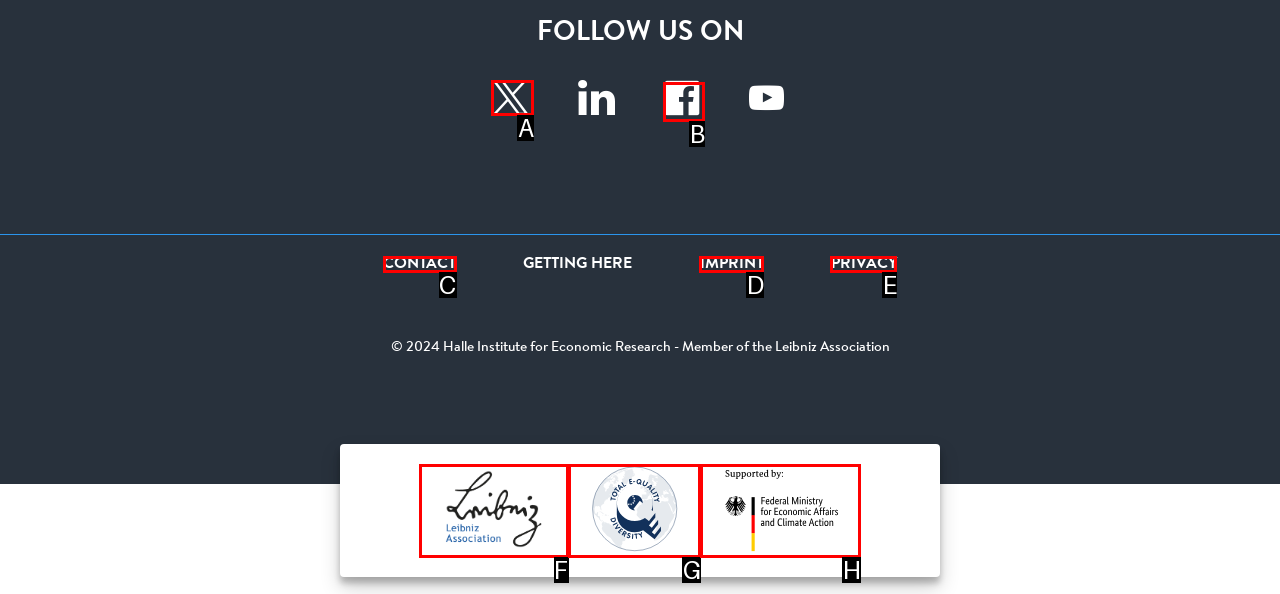Determine which option matches the element description: Contact
Answer using the letter of the correct option.

C